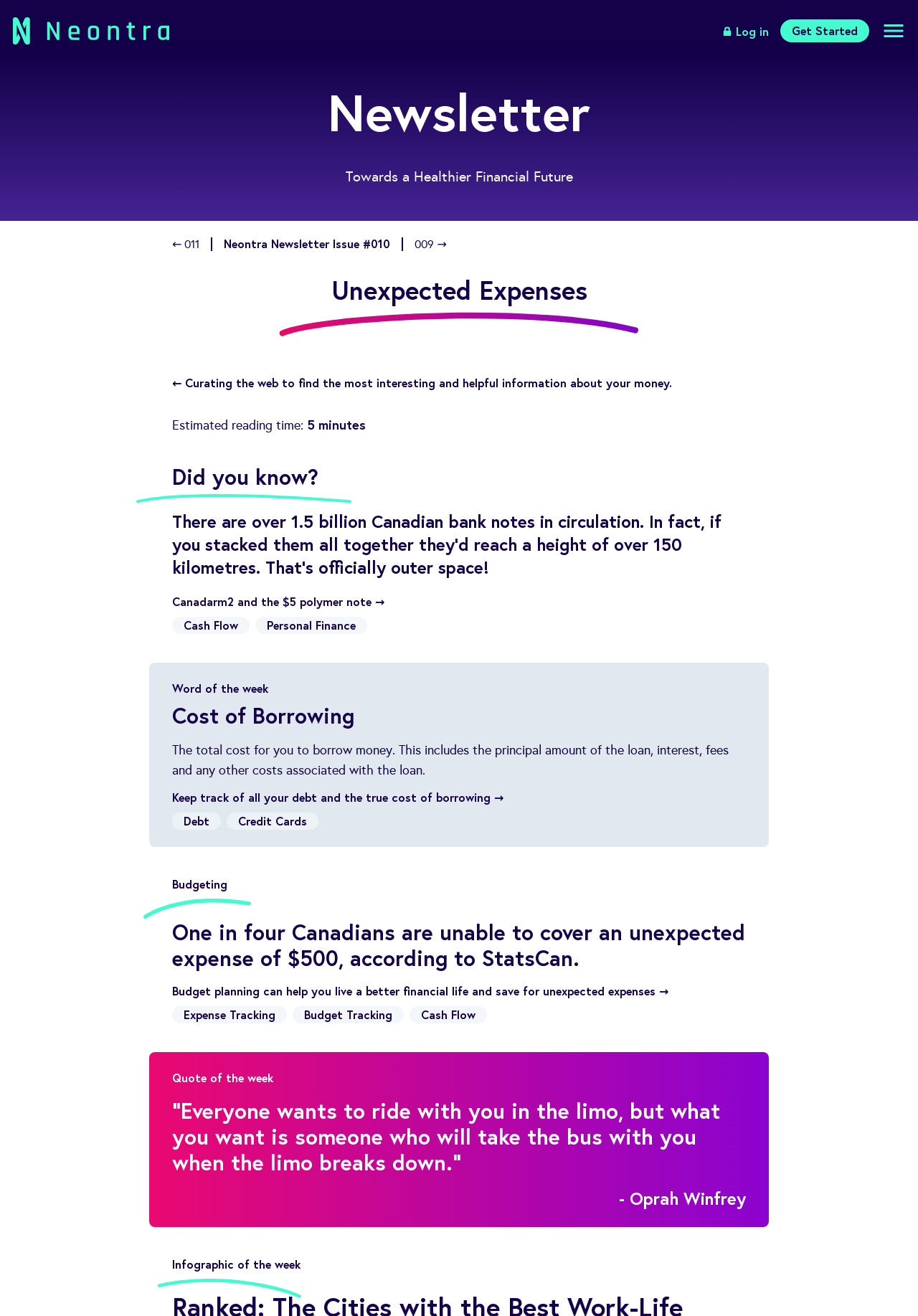Please use the details from the image to answer the following question comprehensively:
What is the estimated reading time of the article?

The estimated reading time of the article can be found below the heading 'Unexpected Expenses', where it says 'Estimated reading time: 5 minutes'.